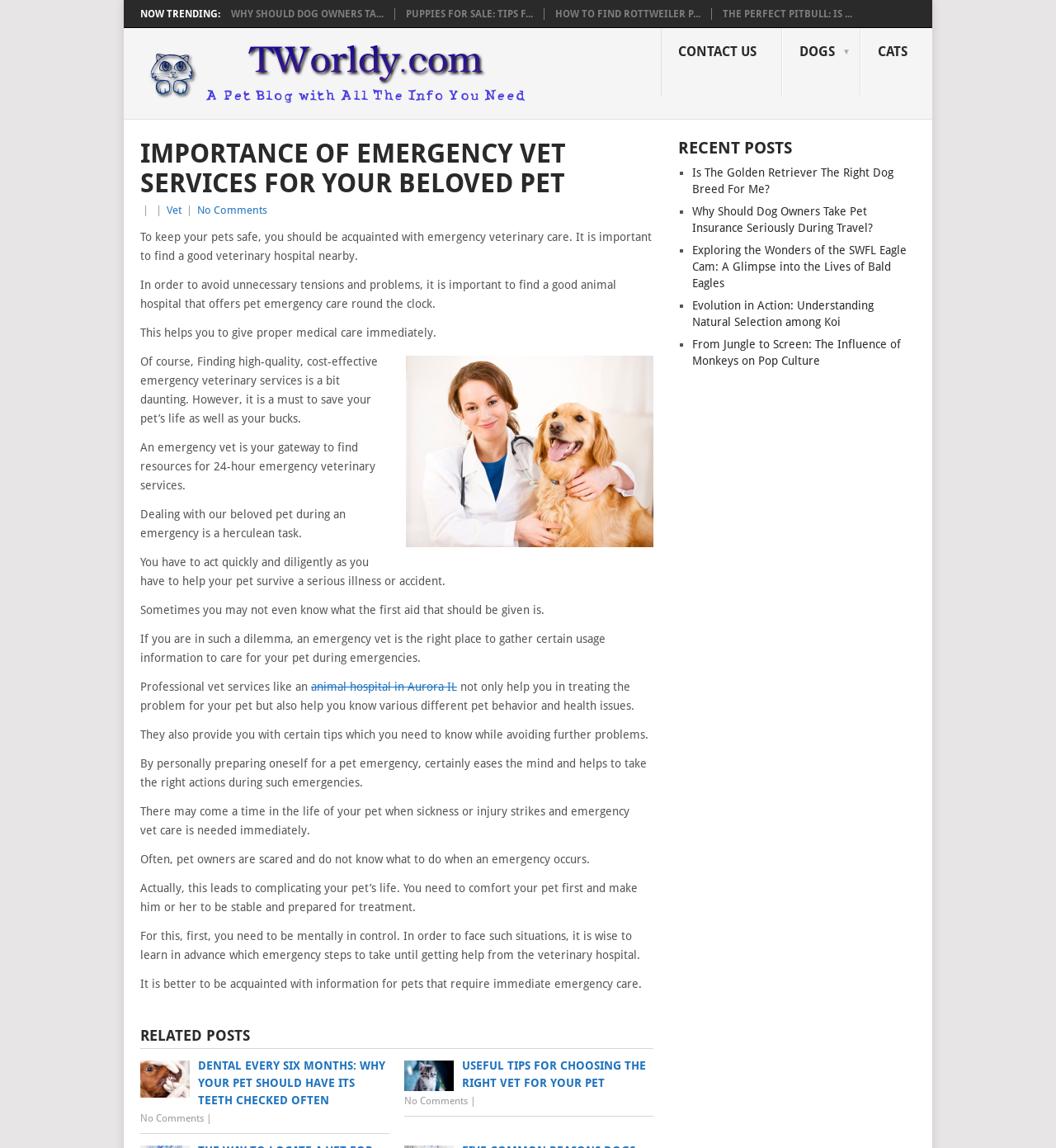Respond concisely with one word or phrase to the following query:
What is the purpose of the webpage?

Pet emergency care